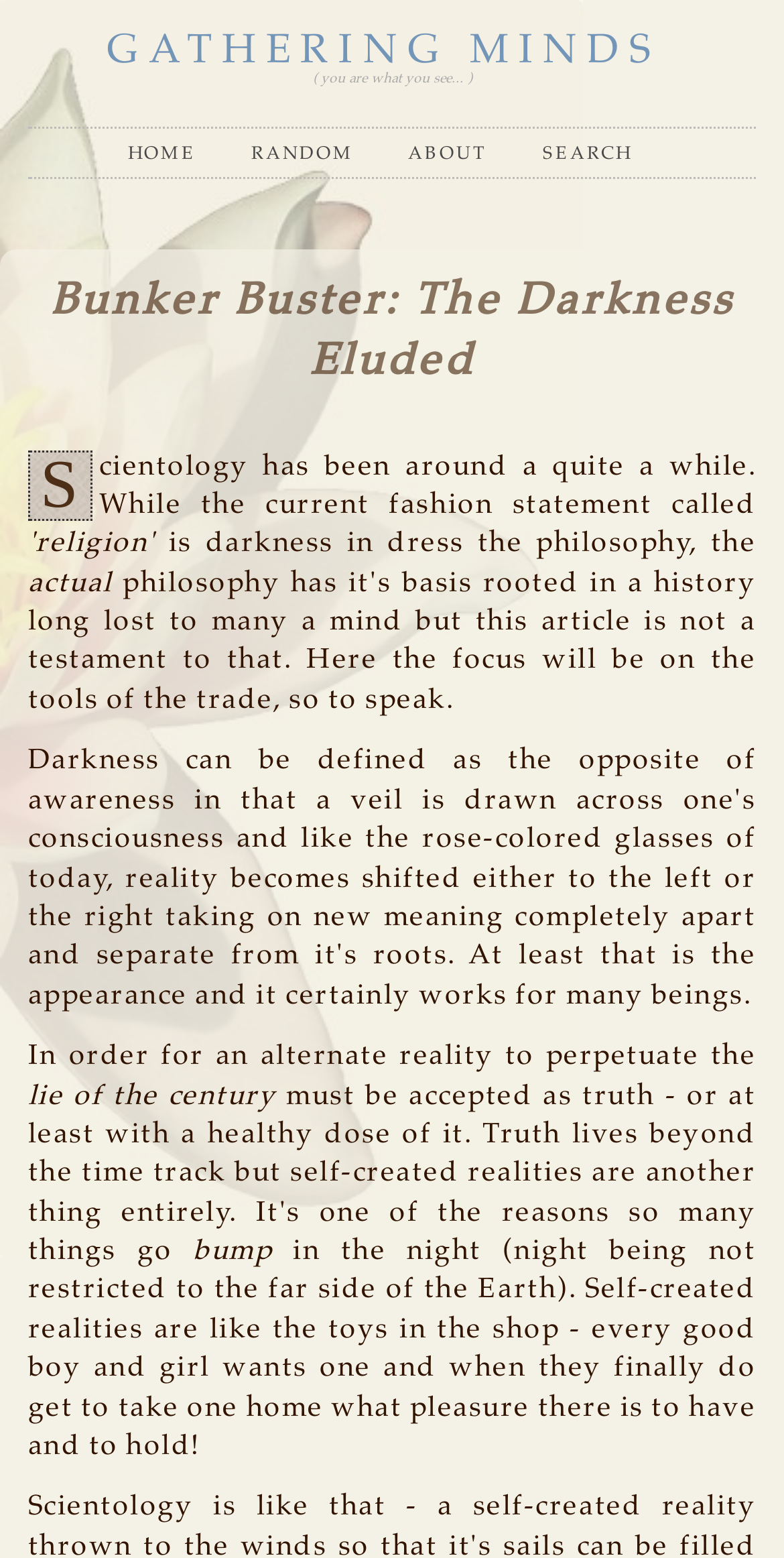Determine the bounding box coordinates for the UI element with the following description: "Search". The coordinates should be four float numbers between 0 and 1, represented as [left, top, right, bottom].

[0.692, 0.085, 0.807, 0.113]